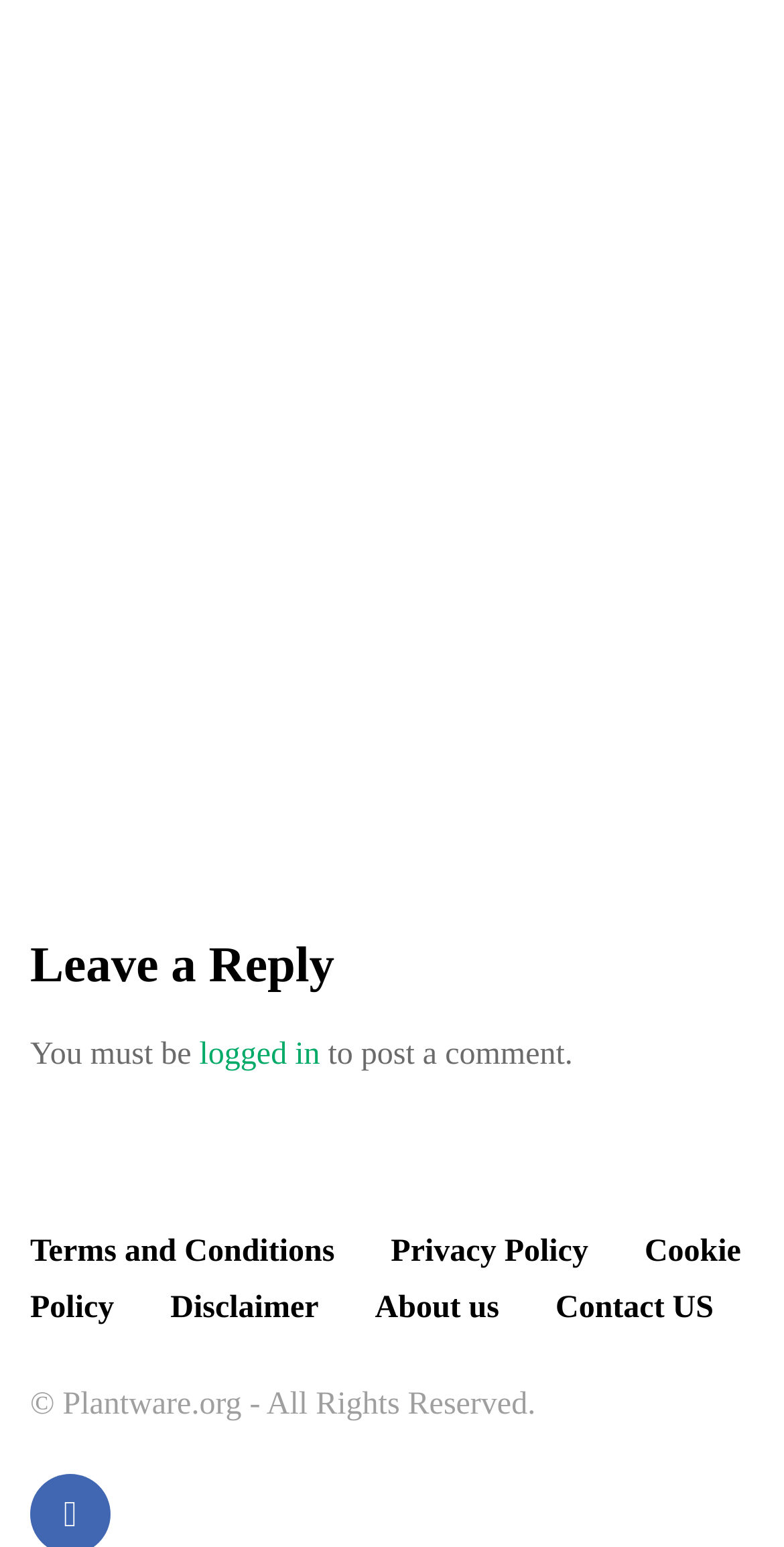What is the purpose of the website?
Your answer should be a single word or phrase derived from the screenshot.

Home Improvement